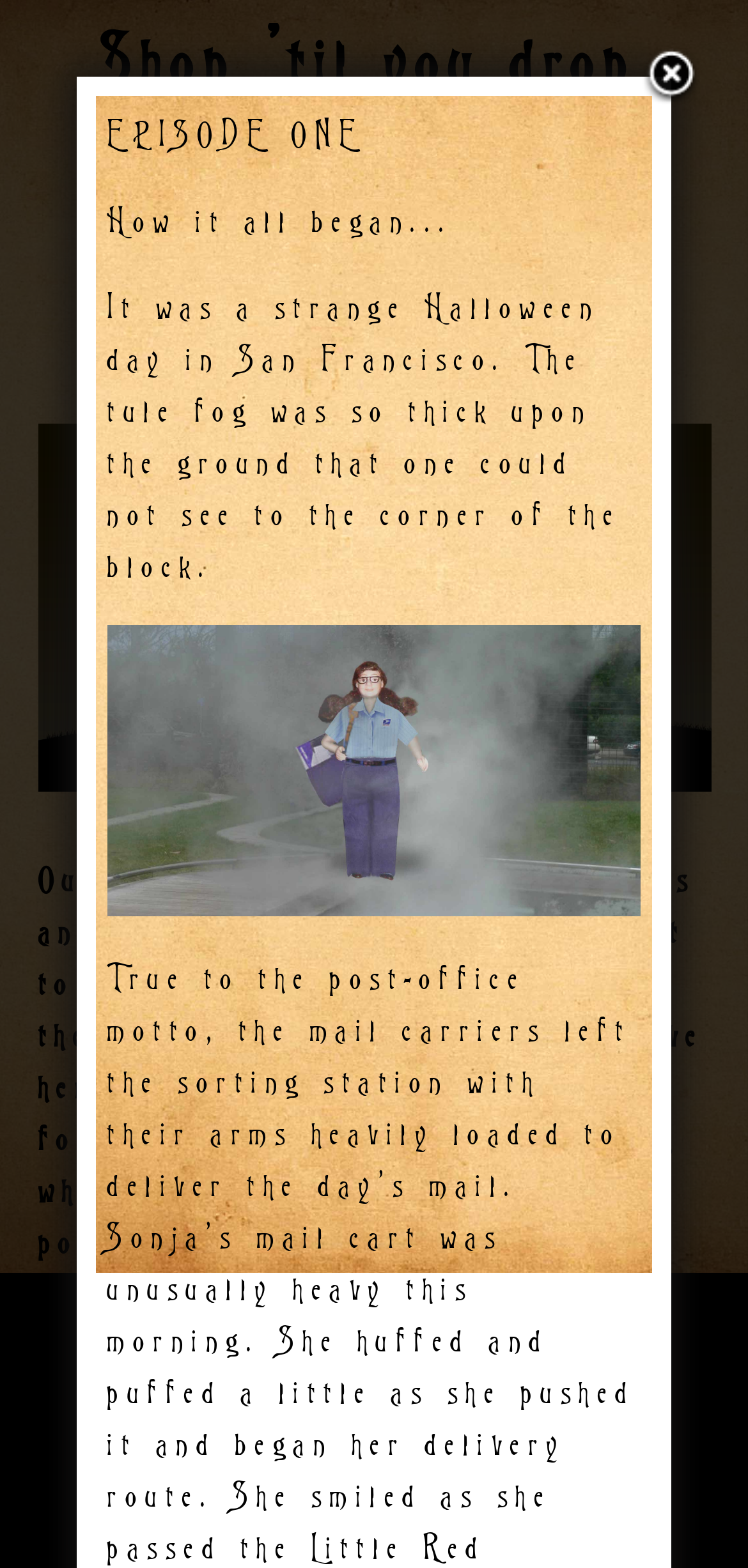How many shops does Sonja visit? Look at the image and give a one-word or short phrase answer.

At least two